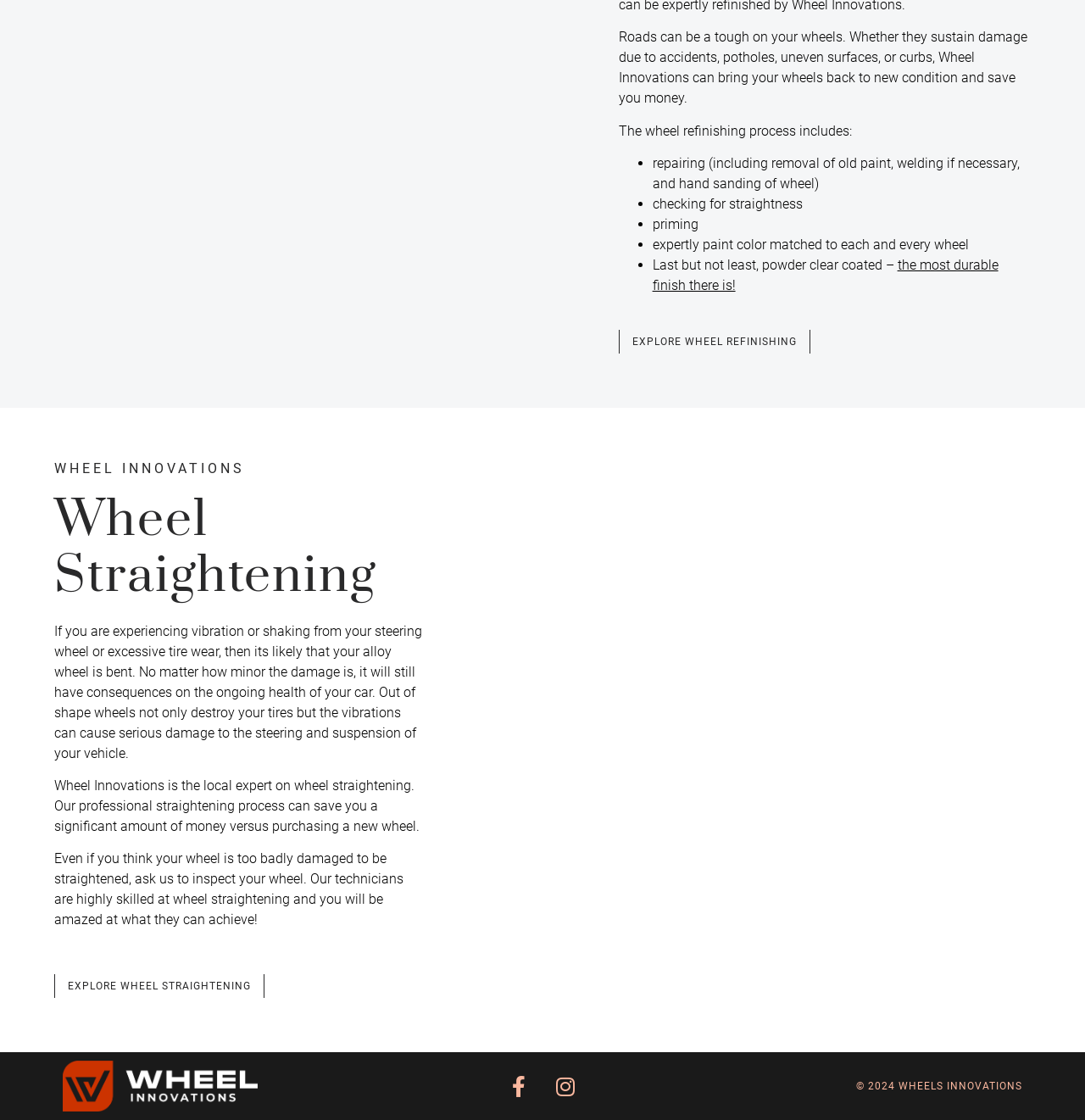Find the bounding box coordinates corresponding to the UI element with the description: "Explore Wheel refinishing". The coordinates should be formatted as [left, top, right, bottom], with values as floats between 0 and 1.

[0.57, 0.294, 0.747, 0.315]